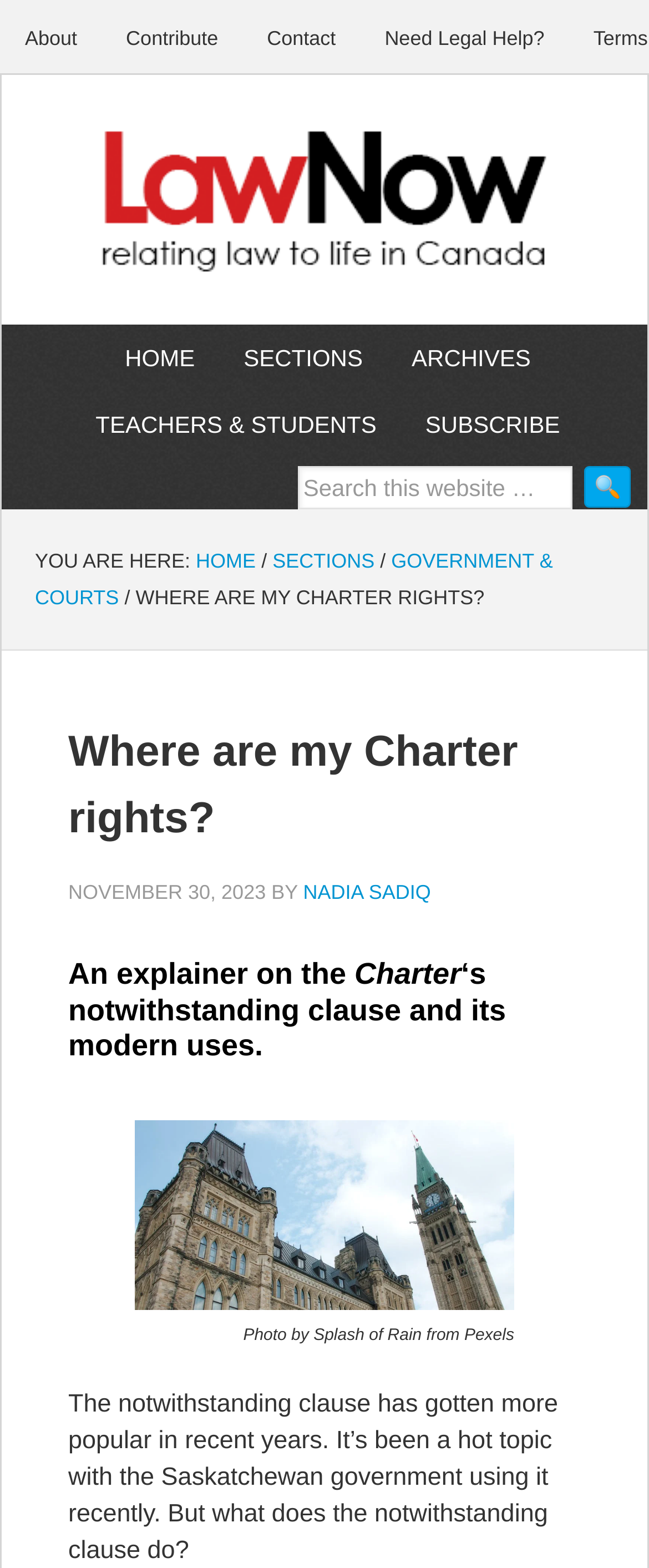Please answer the following question using a single word or phrase: What is the date of the article?

November 30, 2023